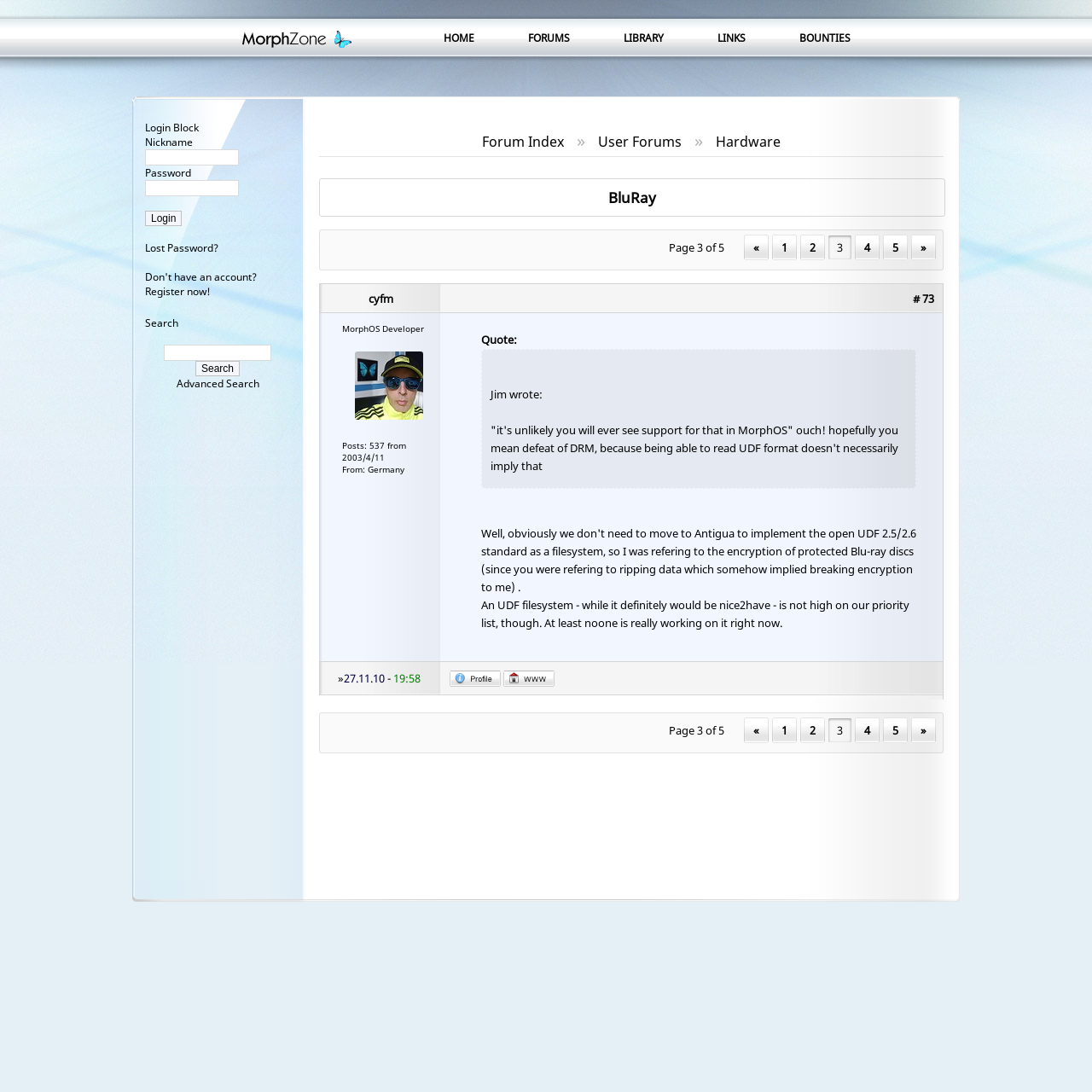Please respond to the question with a concise word or phrase:
What is the login button's text?

Login